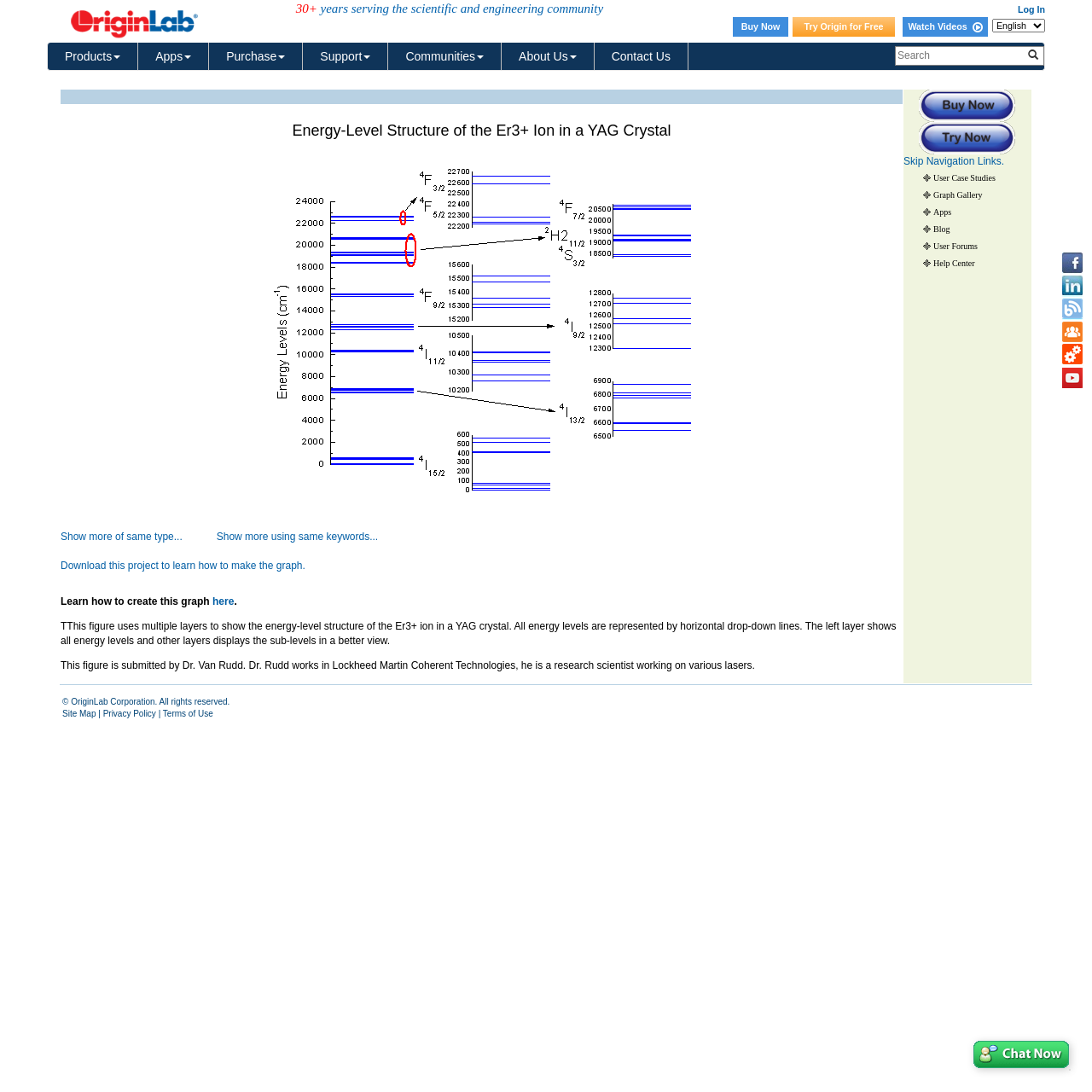Please identify the bounding box coordinates of the area that needs to be clicked to fulfill the following instruction: "Go to Products."

[0.044, 0.039, 0.127, 0.064]